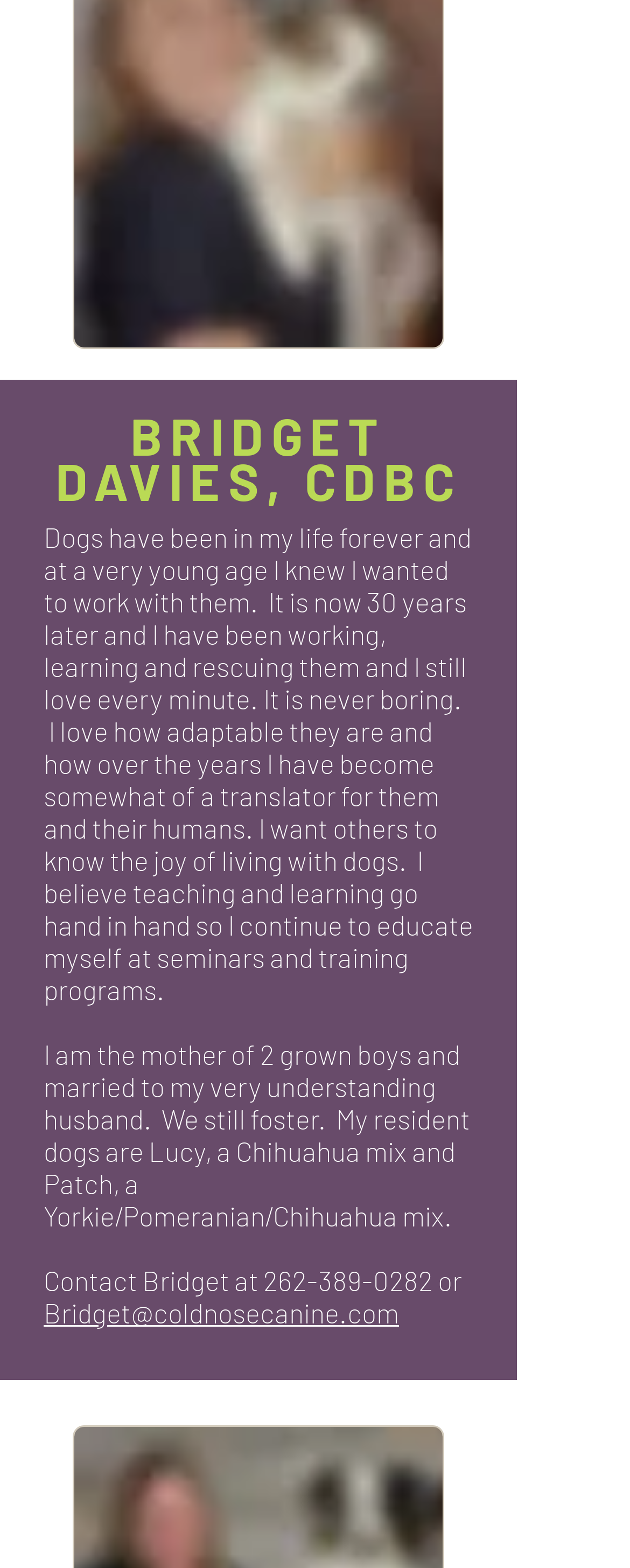Please provide a detailed answer to the question below based on the screenshot: 
How can you contact Bridget?

The webpage provides Bridget's phone number and email address, which are 262-389-0282 and Bridget@coldnosecanine.com, respectively.